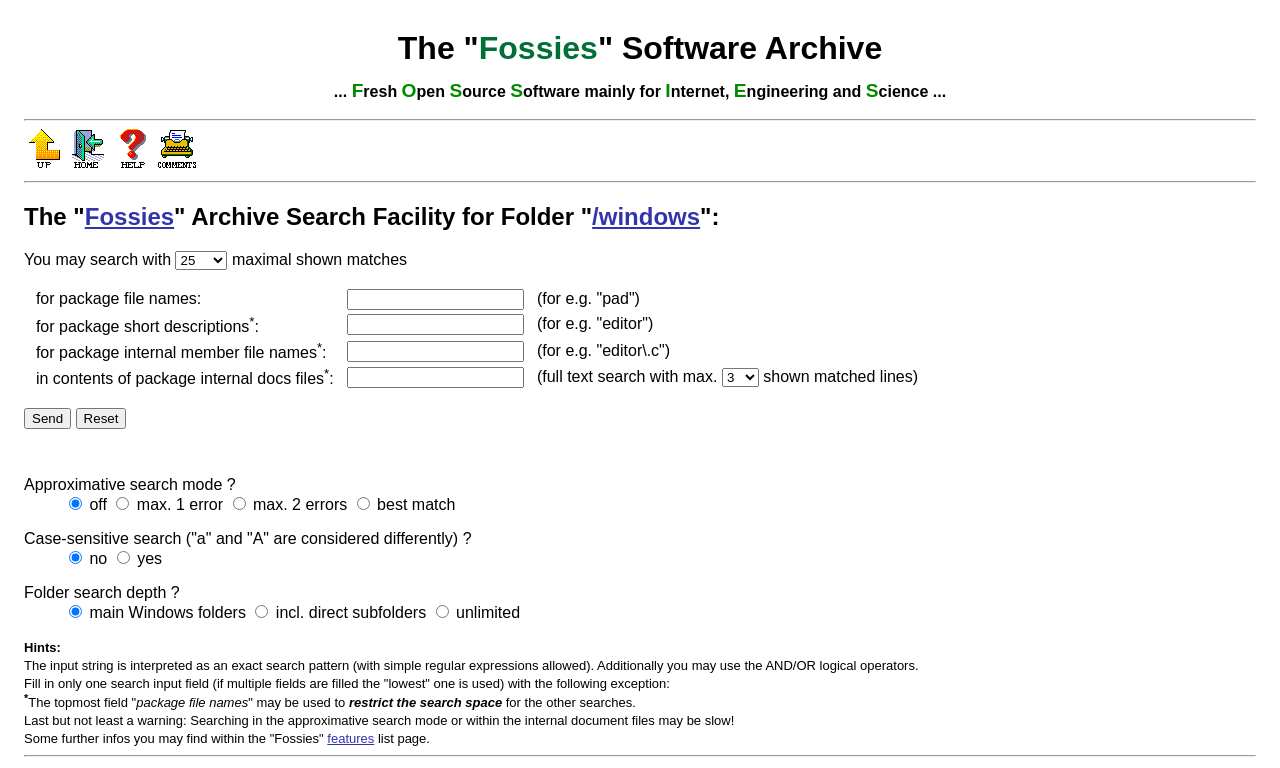Find the bounding box coordinates for the element described here: "value="Reset"".

[0.059, 0.531, 0.099, 0.558]